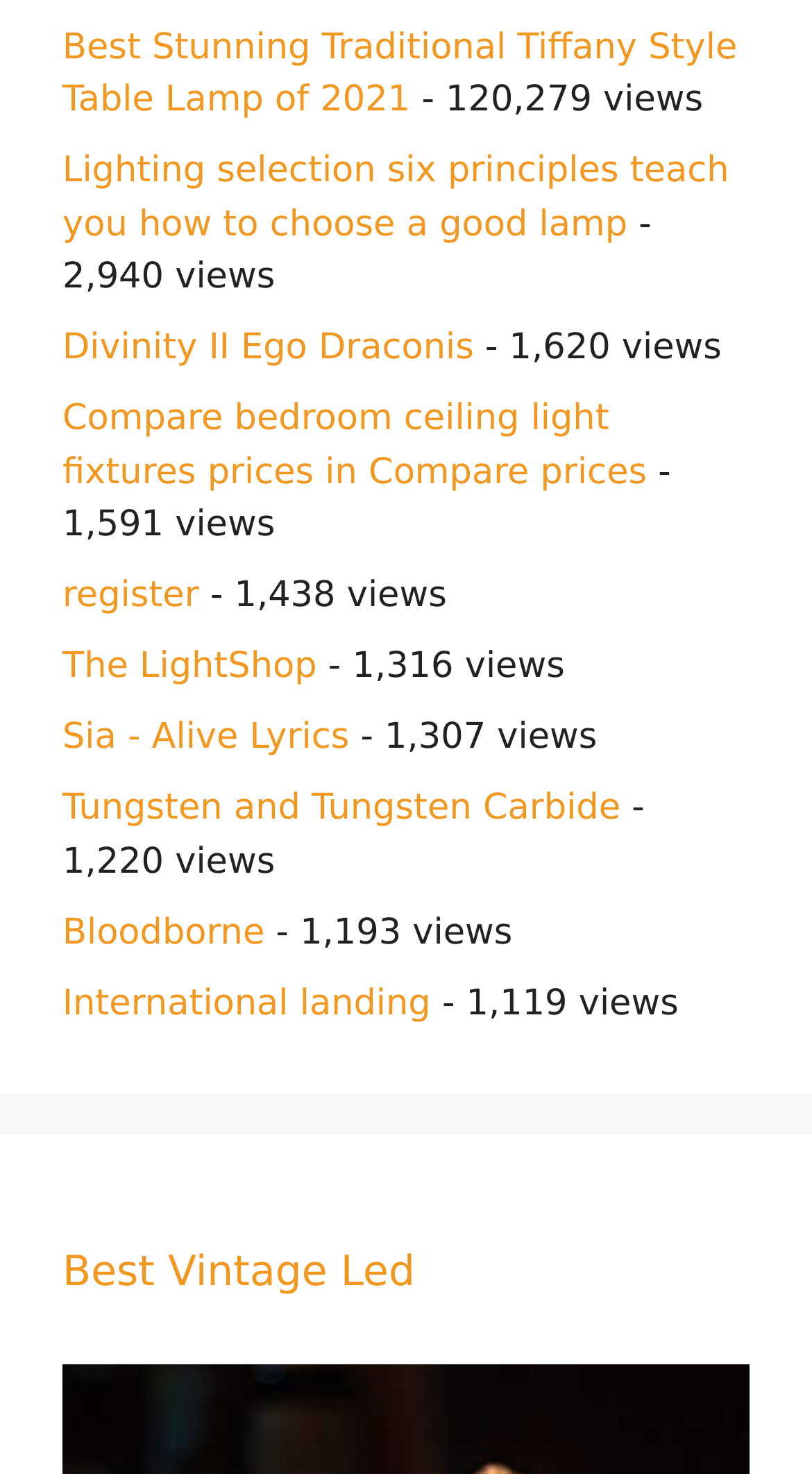Can you find the bounding box coordinates for the element to click on to achieve the instruction: "Click on the link to read about the best stunning traditional Tiffany style table lamp of 2021"?

[0.077, 0.018, 0.908, 0.082]